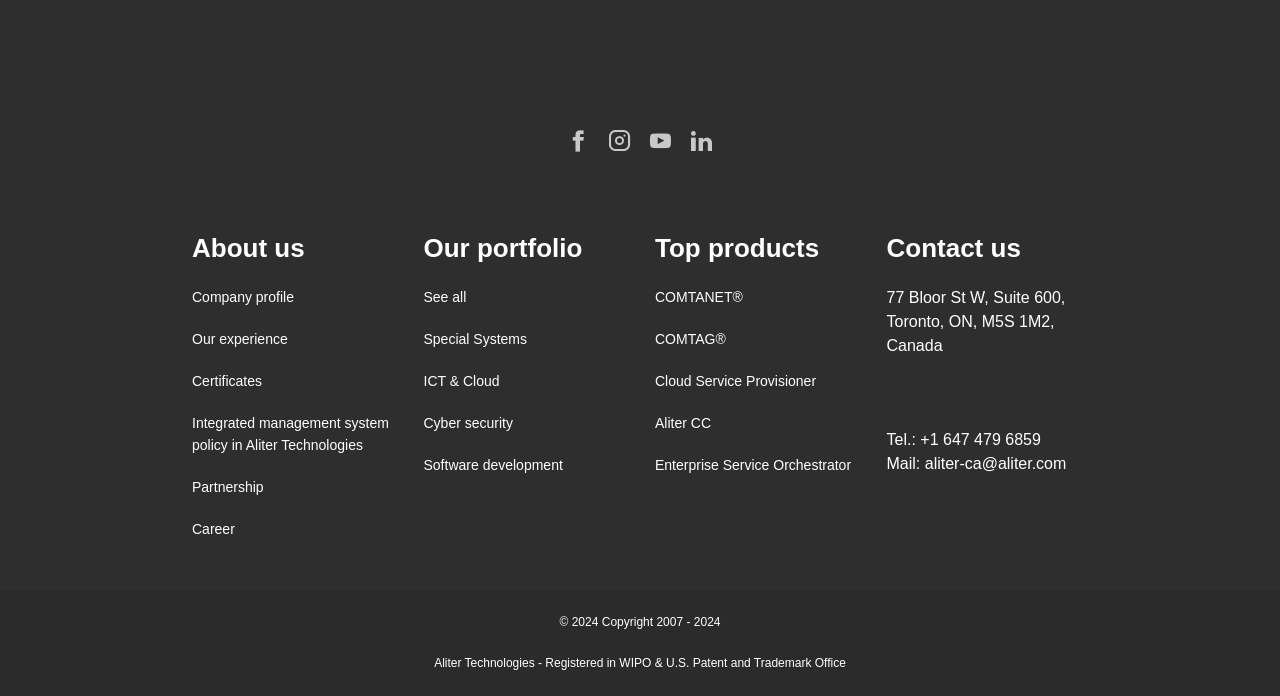Using the given description, provide the bounding box coordinates formatted as (top-left x, top-left y, bottom-right x, bottom-right y), with all values being floating point numbers between 0 and 1. Description: Special Systems

[0.331, 0.475, 0.412, 0.498]